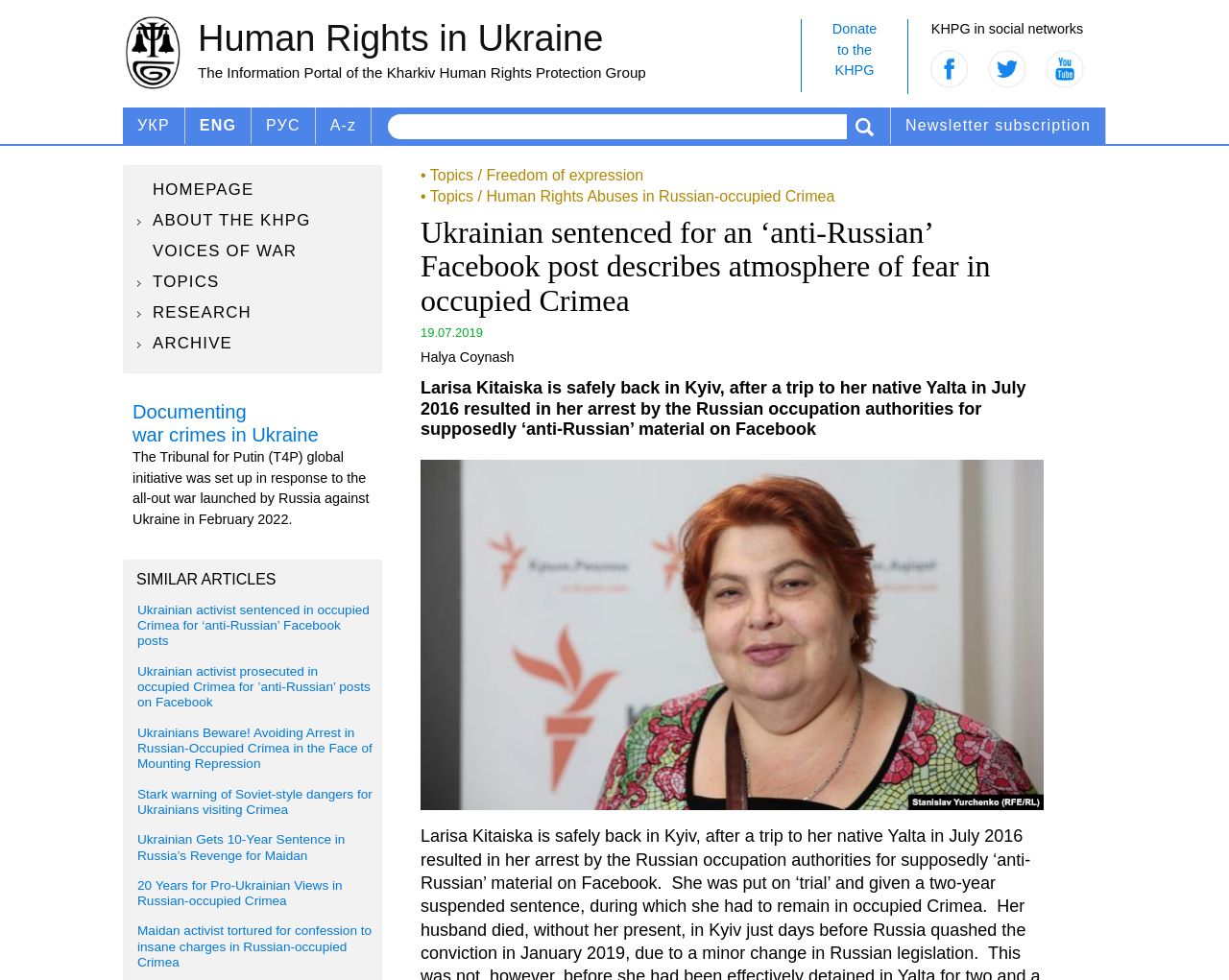Pinpoint the bounding box coordinates of the clickable area needed to execute the instruction: "Click on the Facebook link". The coordinates should be specified as four float numbers between 0 and 1, i.e., [left, top, right, bottom].

[0.751, 0.077, 0.795, 0.093]